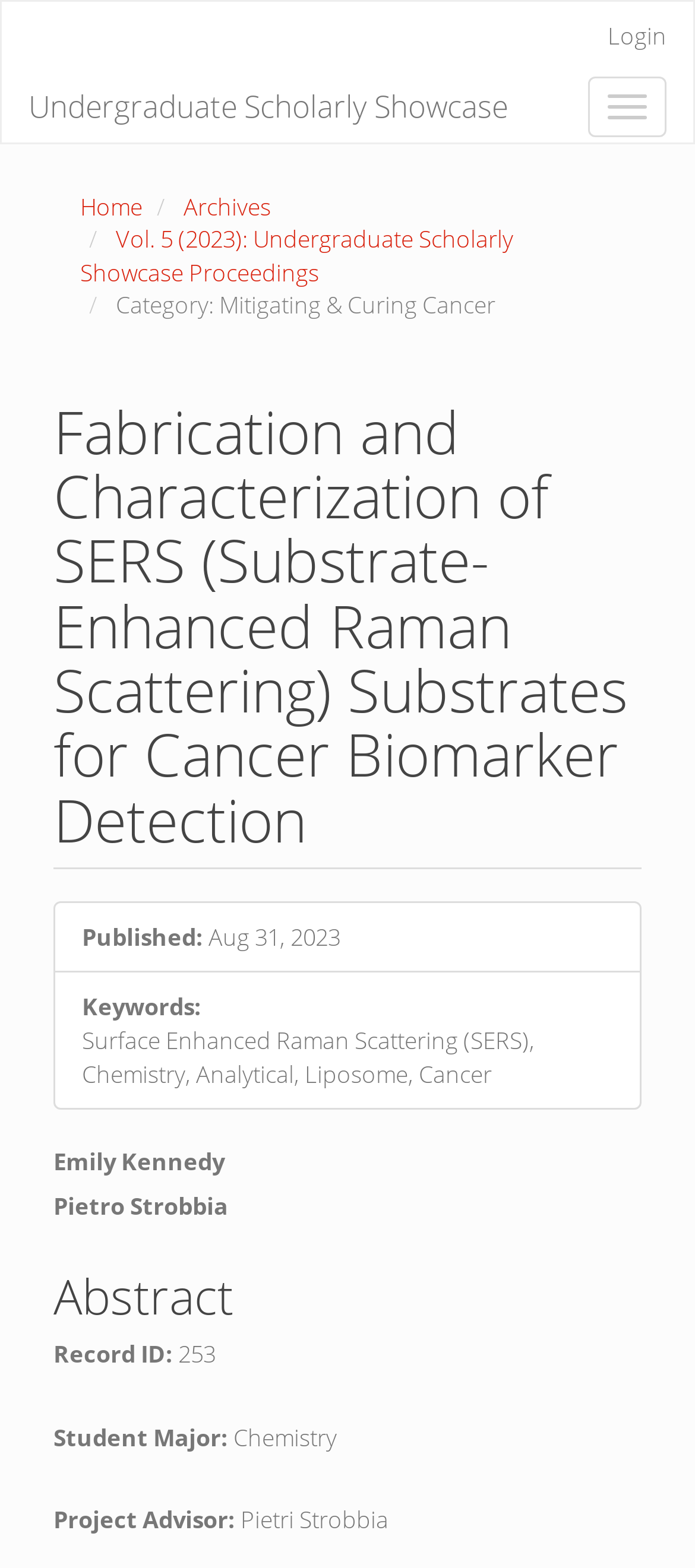Determine the bounding box coordinates for the clickable element required to fulfill the instruction: "Read the abstract". Provide the coordinates as four float numbers between 0 and 1, i.e., [left, top, right, bottom].

[0.077, 0.81, 0.923, 0.843]